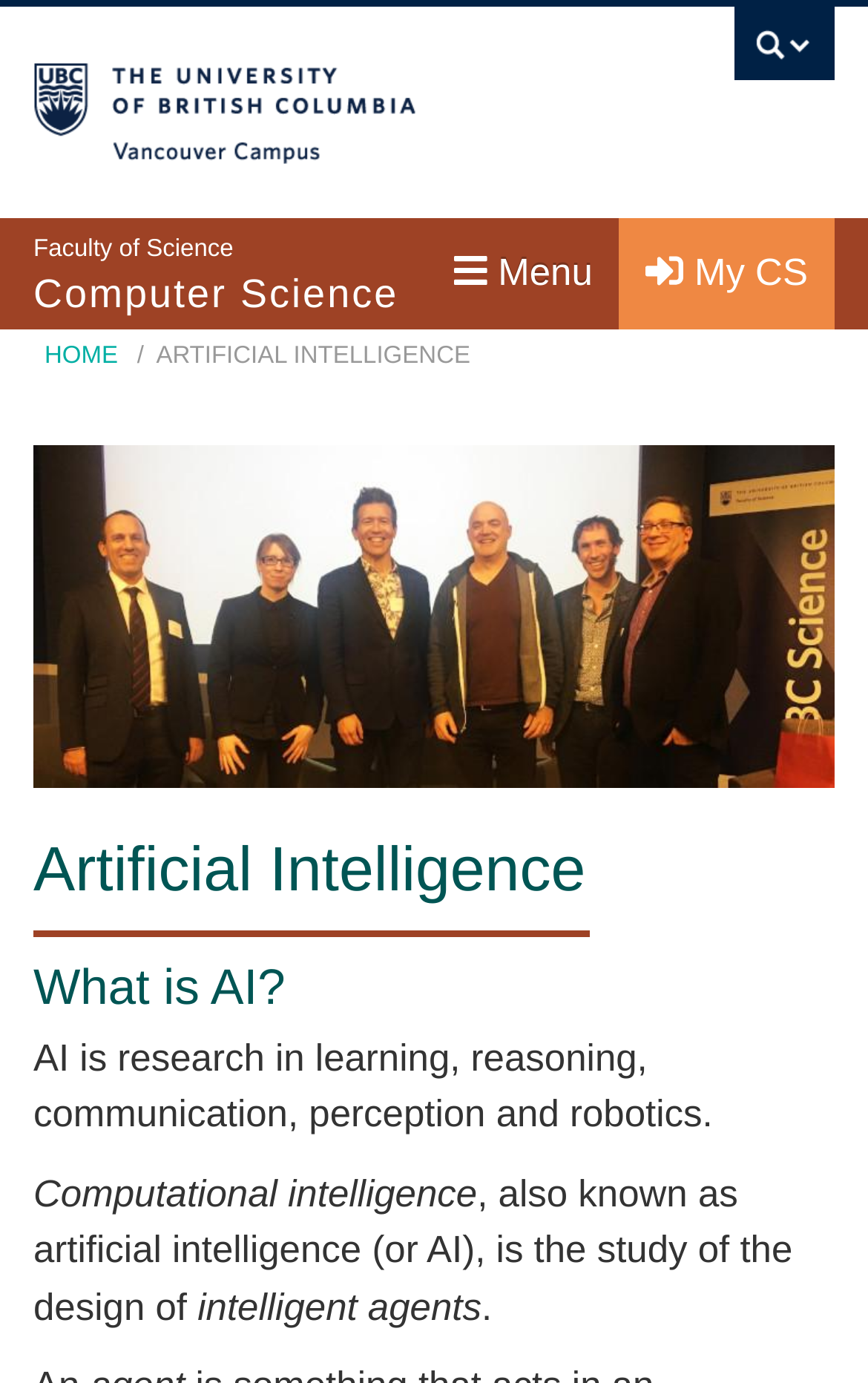How many breadcrumb items are there?
Examine the image closely and answer the question with as much detail as possible.

I counted the number of link elements and static text elements inside the navigation element with the text 'Breadcrumb'. There are two items, corresponding to 'HOME' and 'ARTIFICIAL INTELLIGENCE'.